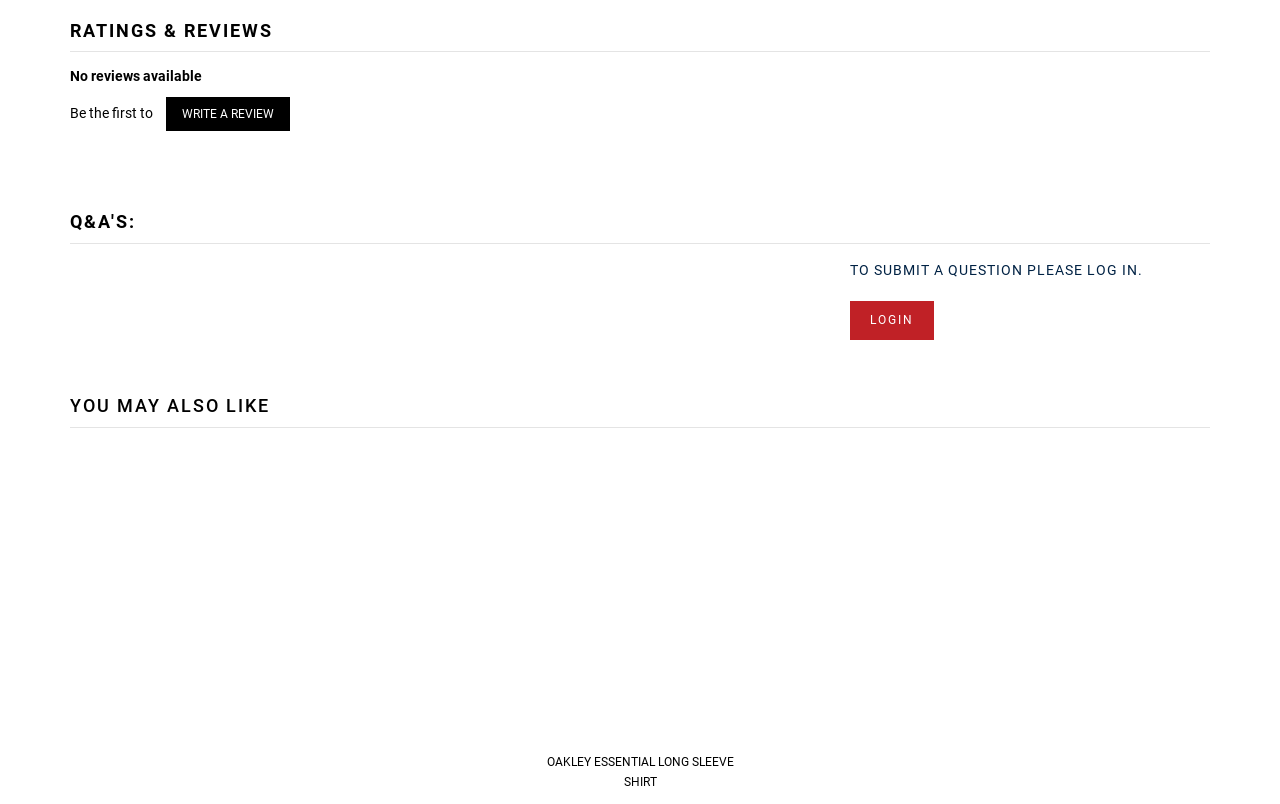Determine the coordinates of the bounding box for the clickable area needed to execute this instruction: "View Oakley Essential Long Sleeve Shirt".

[0.237, 0.887, 0.406, 0.937]